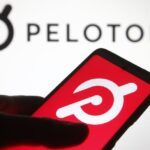Create a detailed narrative that captures the essence of the image.

The image features a close-up of a person's hand holding a smartphone displaying a vibrant red screen with the Peloton logo prominently featured. In the background, the Peloton brand name is visible in a sleek, modern font, adding a dynamic and contemporary feel to the scene. This visual representation emphasizes the connection between the user and the Peloton fitness platform, highlighting the increasing trend of digital fitness solutions. The image is associated with a link discussing how to cancel a Peloton membership, reflecting the growing need for information regarding fitness subscriptions.